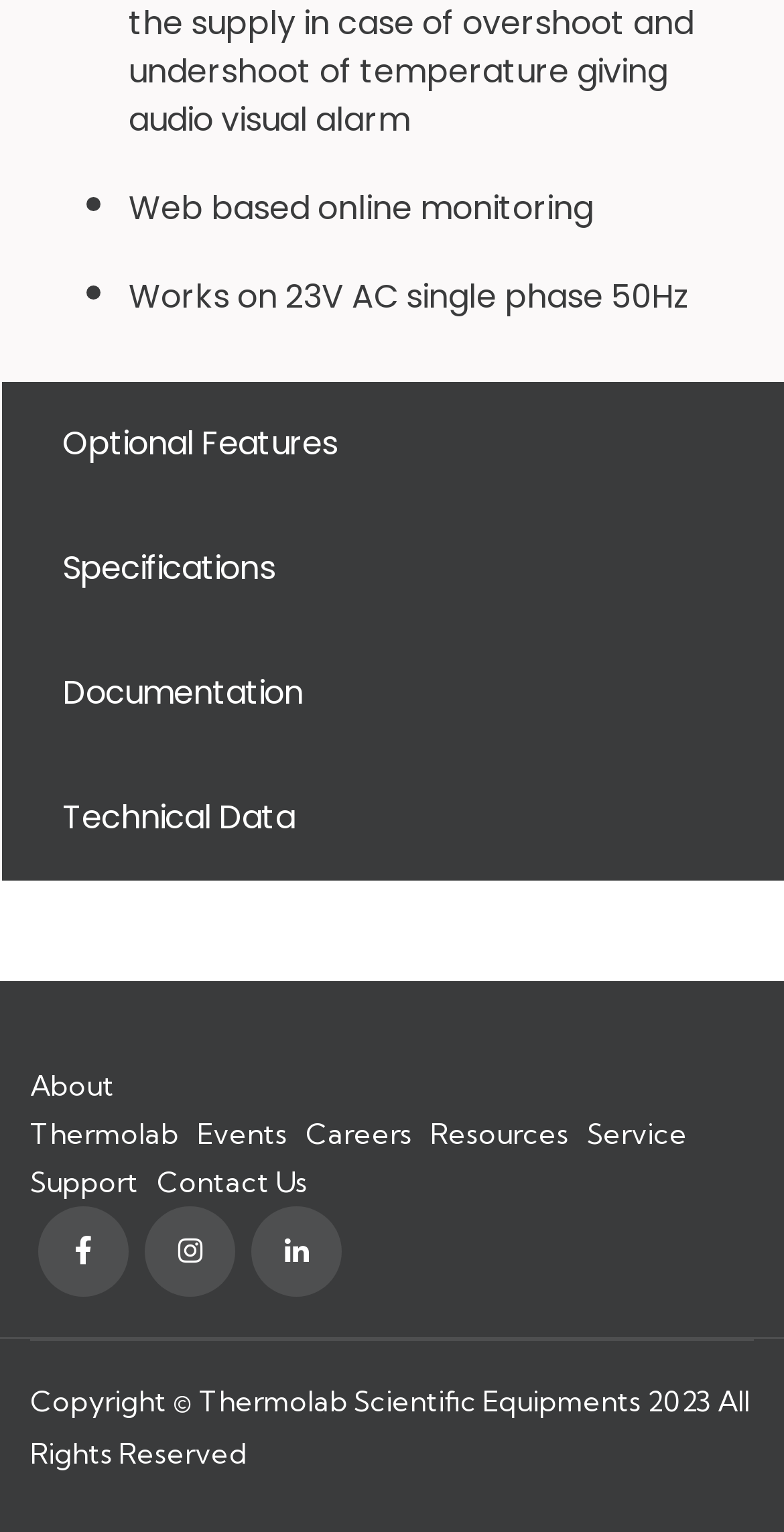How many tabs are available on the webpage?
Analyze the image and provide a thorough answer to the question.

There are four tabs available on the webpage, namely 'Optional Features', 'Specifications', 'Documentation', and 'Technical Data'. These tabs are located in the middle section of the webpage and are not expanded by default.